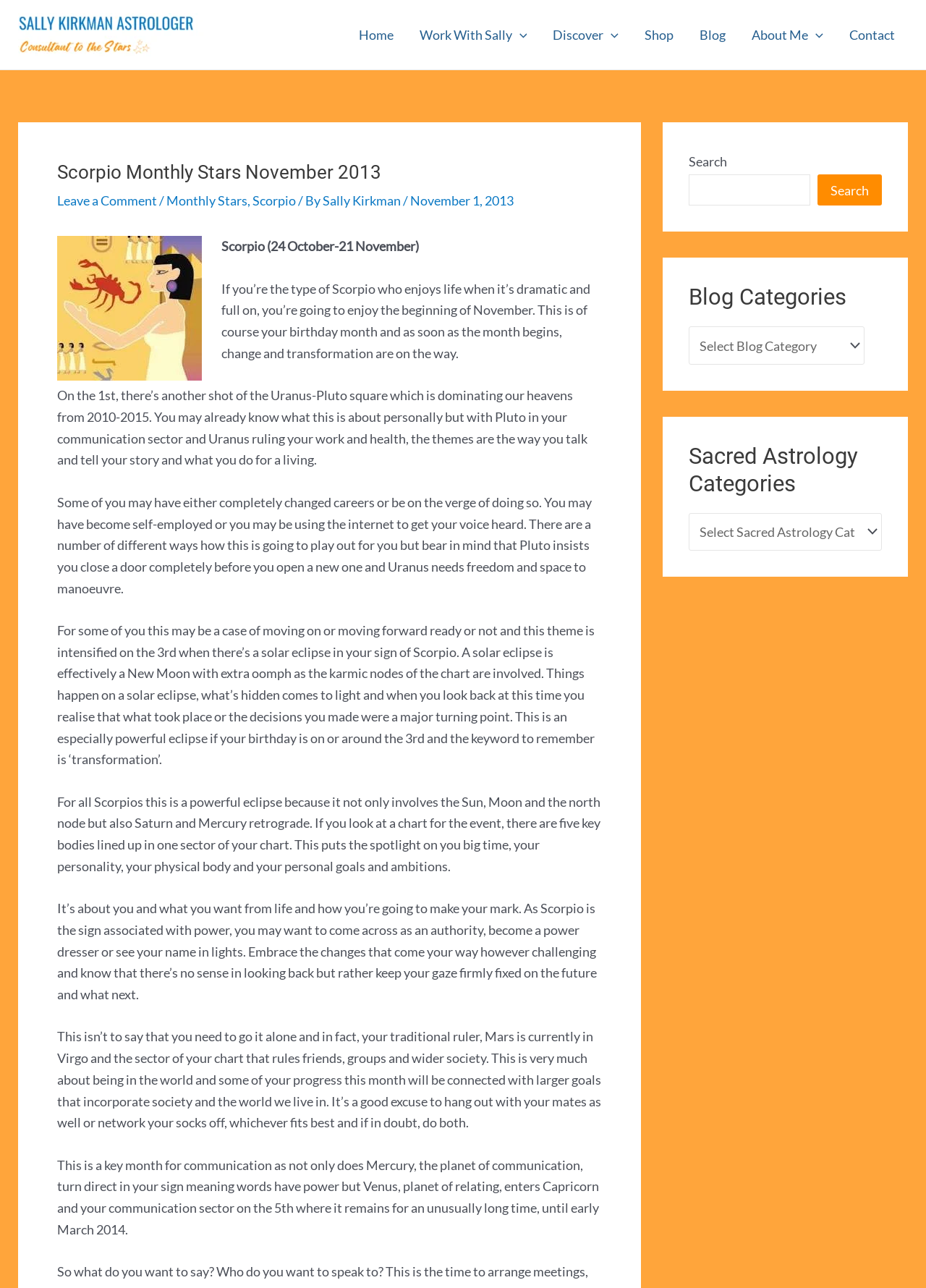Can you find and generate the webpage's heading?

Scorpio Monthly Stars November 2013